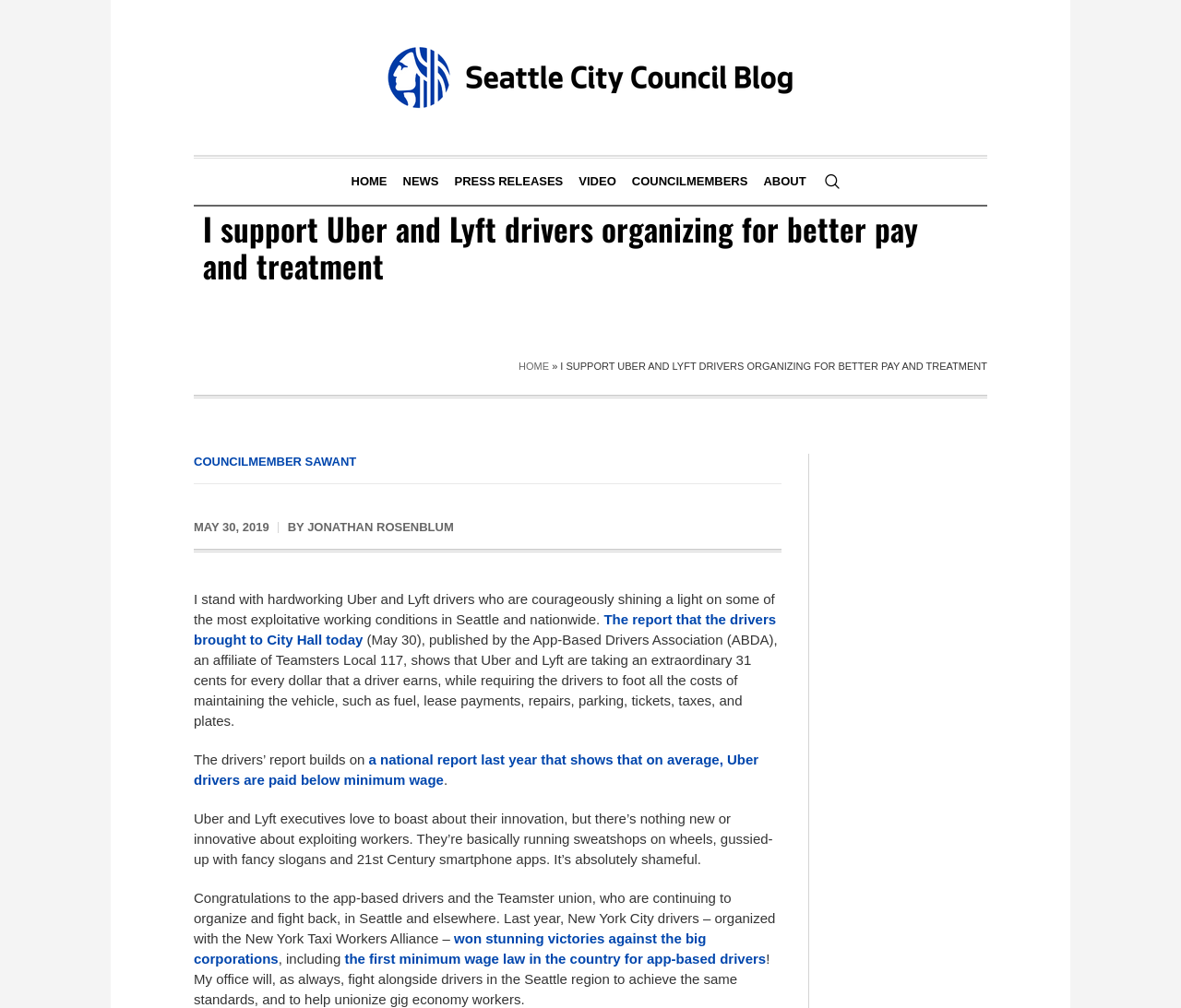Give a one-word or one-phrase response to the question:
What is the name of the union mentioned in the article?

Teamsters Local 117